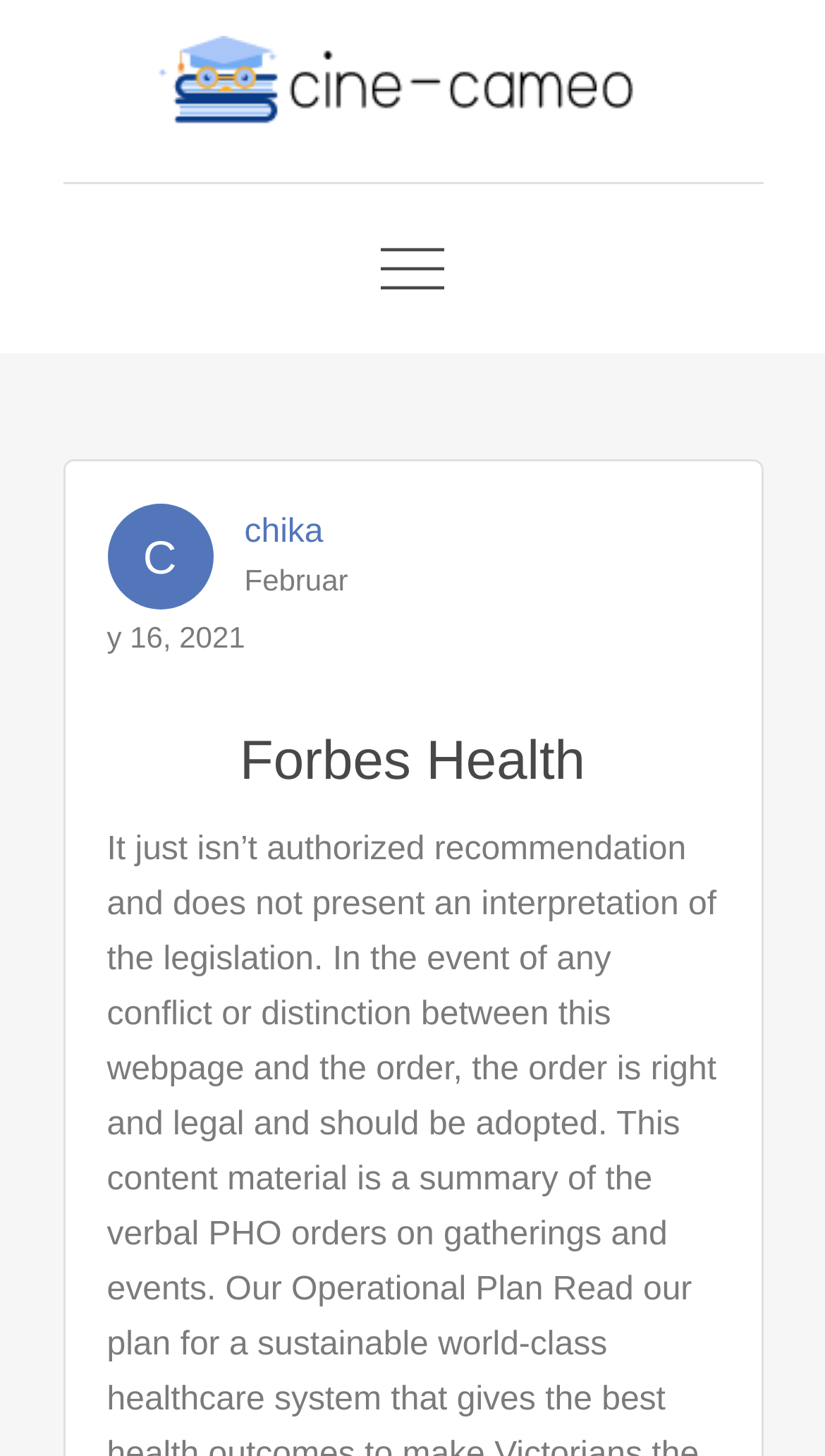Is the primary menu expanded?
Using the visual information, respond with a single word or phrase.

False